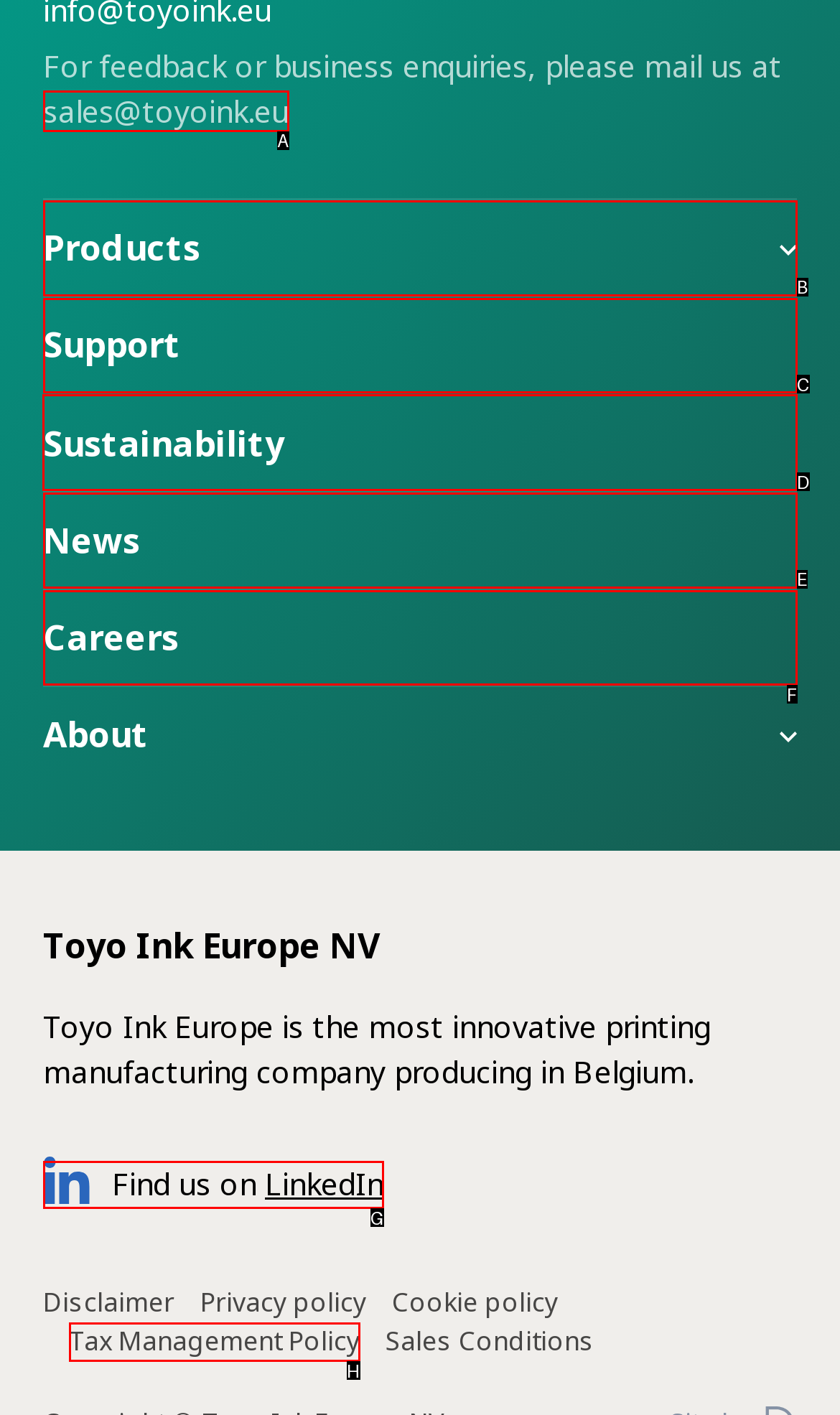Determine the letter of the UI element that you need to click to perform the task: Read about Sustainability.
Provide your answer with the appropriate option's letter.

D